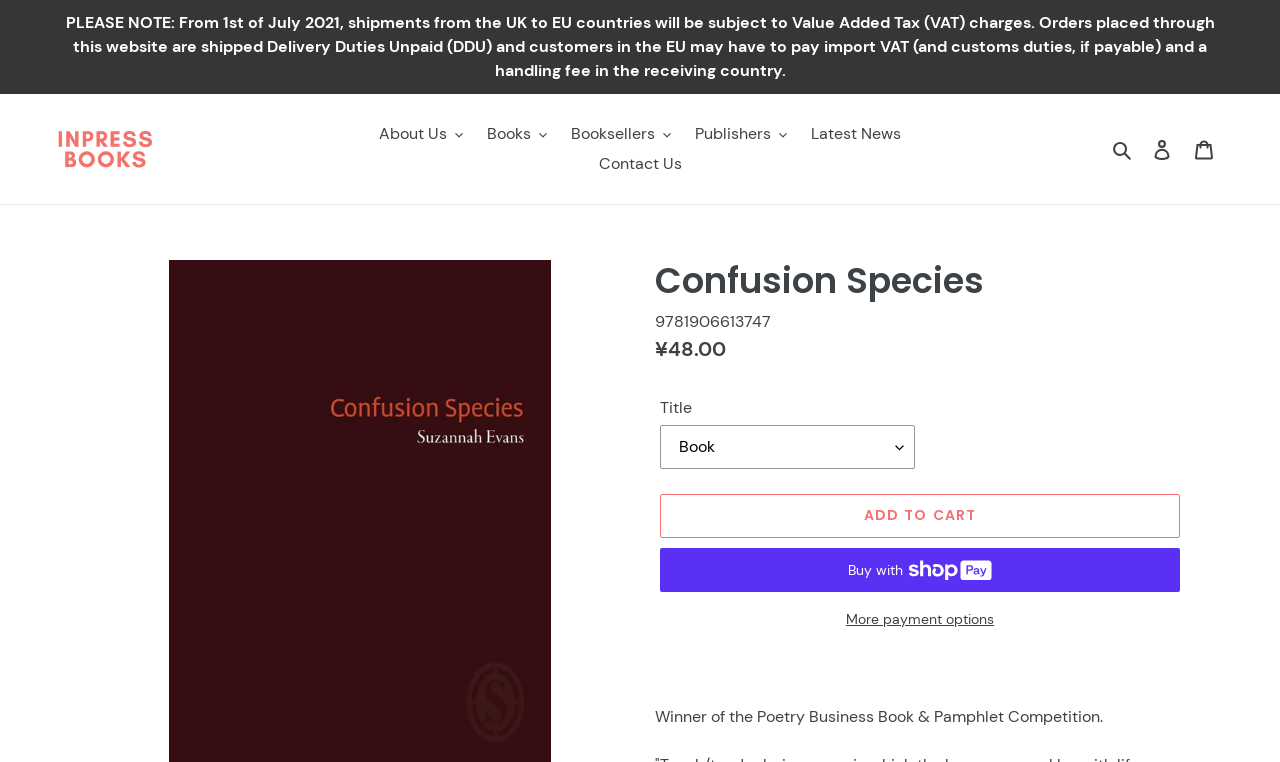What is the title of the book?
Answer the question with detailed information derived from the image.

I found the title of the book by looking at the heading element, which displays the title as 'Confusion Species'.